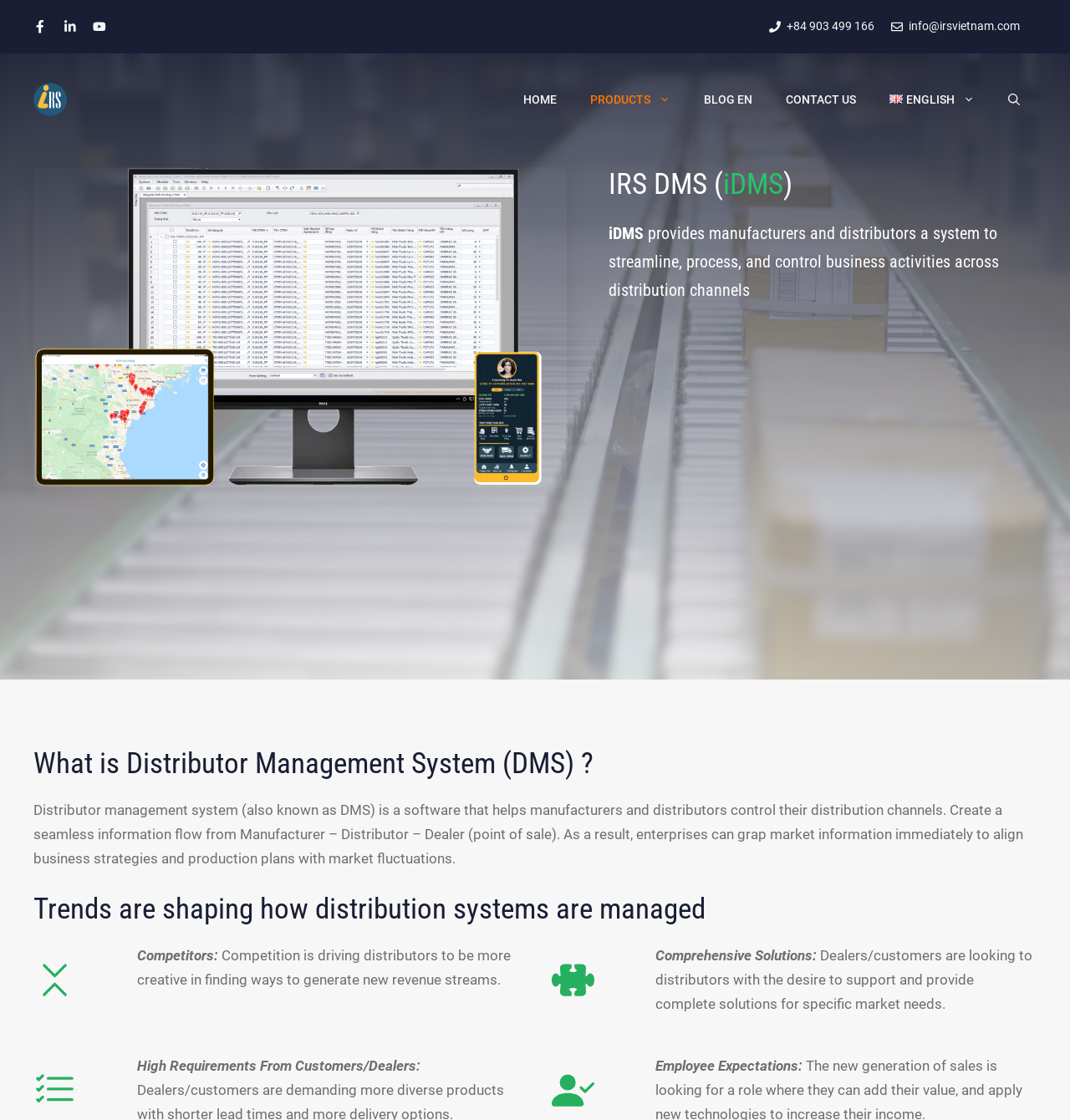Using the details in the image, give a detailed response to the question below:
What is the purpose of iDMS?

According to the webpage, iDMS provides manufacturers and distributors a system to streamline, process, and control business activities across distribution channels.